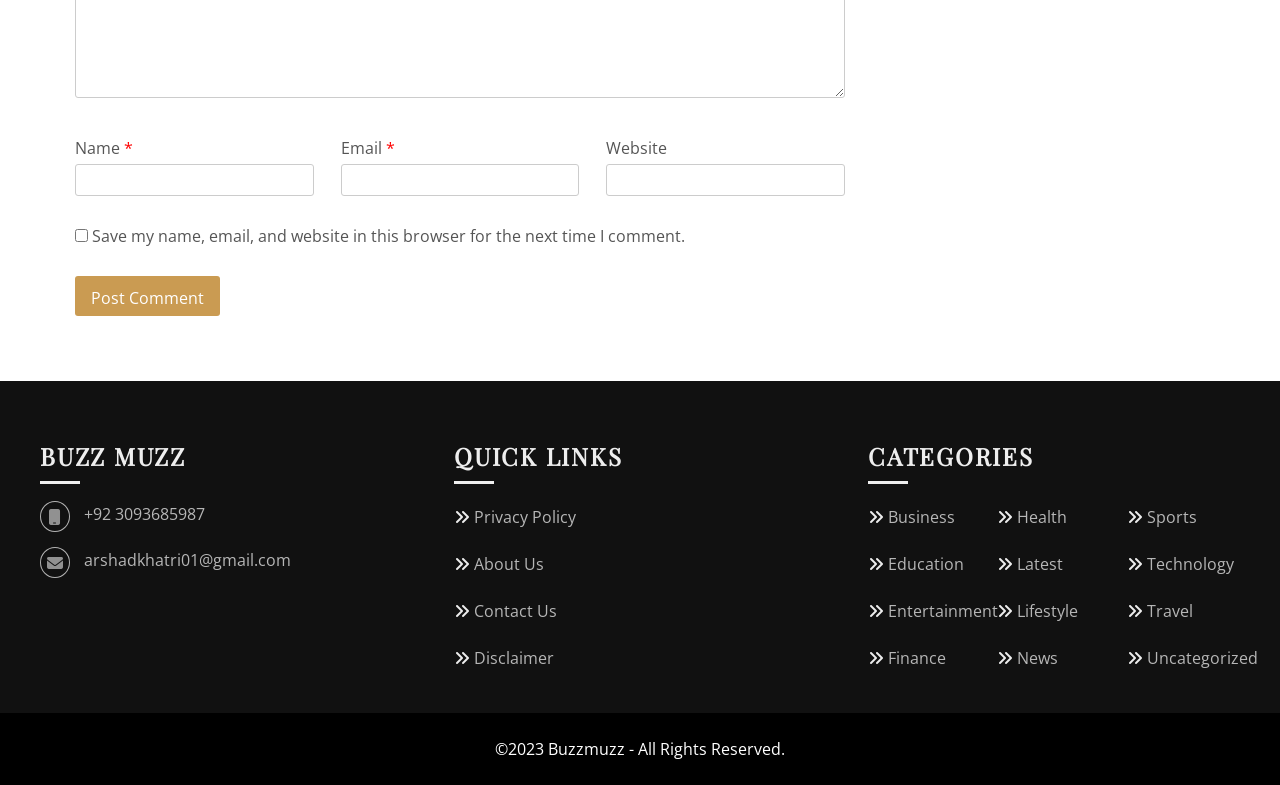Could you specify the bounding box coordinates for the clickable section to complete the following instruction: "Enter your name"?

[0.059, 0.209, 0.245, 0.25]